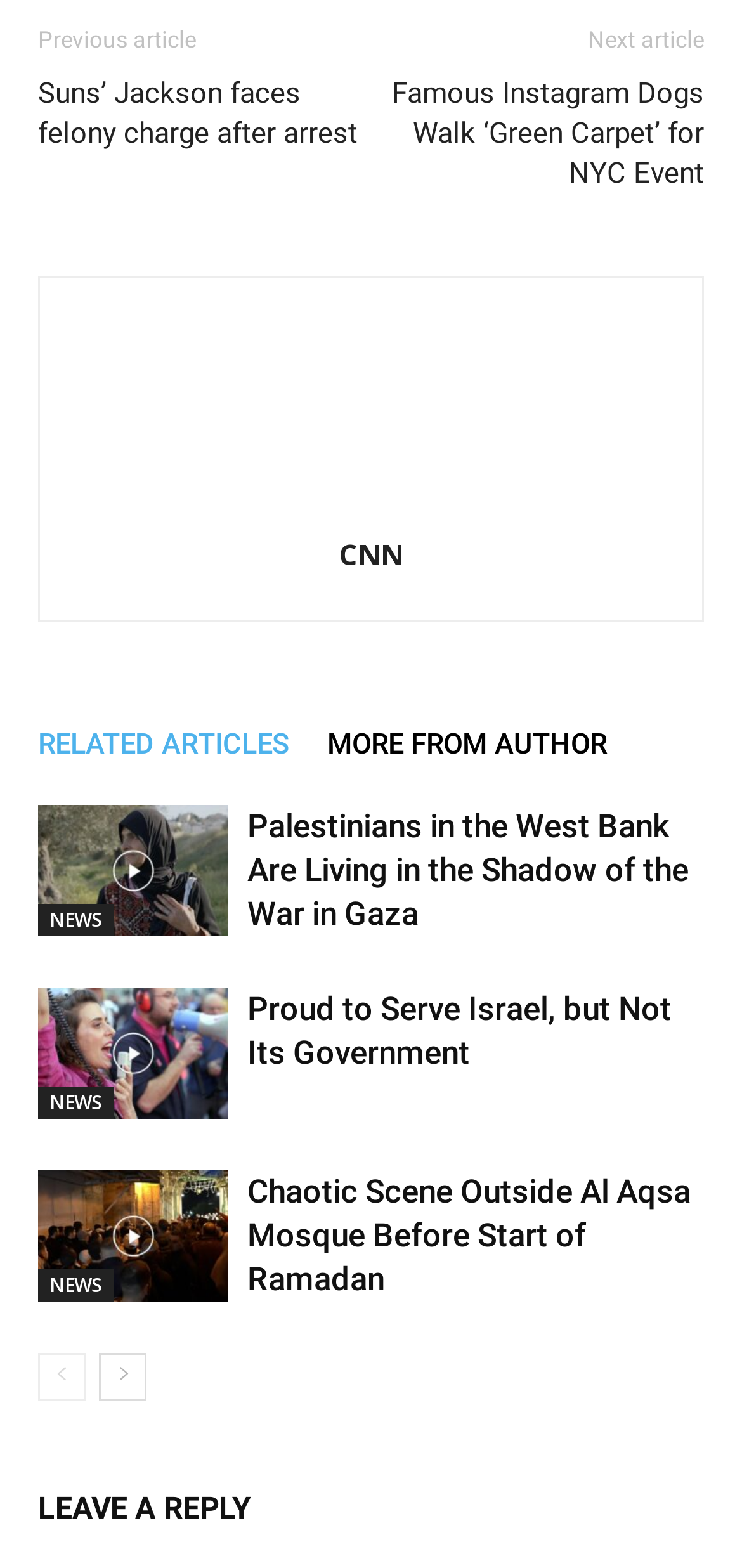Using the details from the image, please elaborate on the following question: How many articles are listed on this webpage?

I counted the number of article links on the webpage and found three articles: 'Palestinians in the West Bank Are Living in the Shadow of the War in Gaza', 'Proud to Serve Israel, but Not Its Government', and 'Chaotic Scene Outside Al Aqsa Mosque Before Start of Ramadan'.